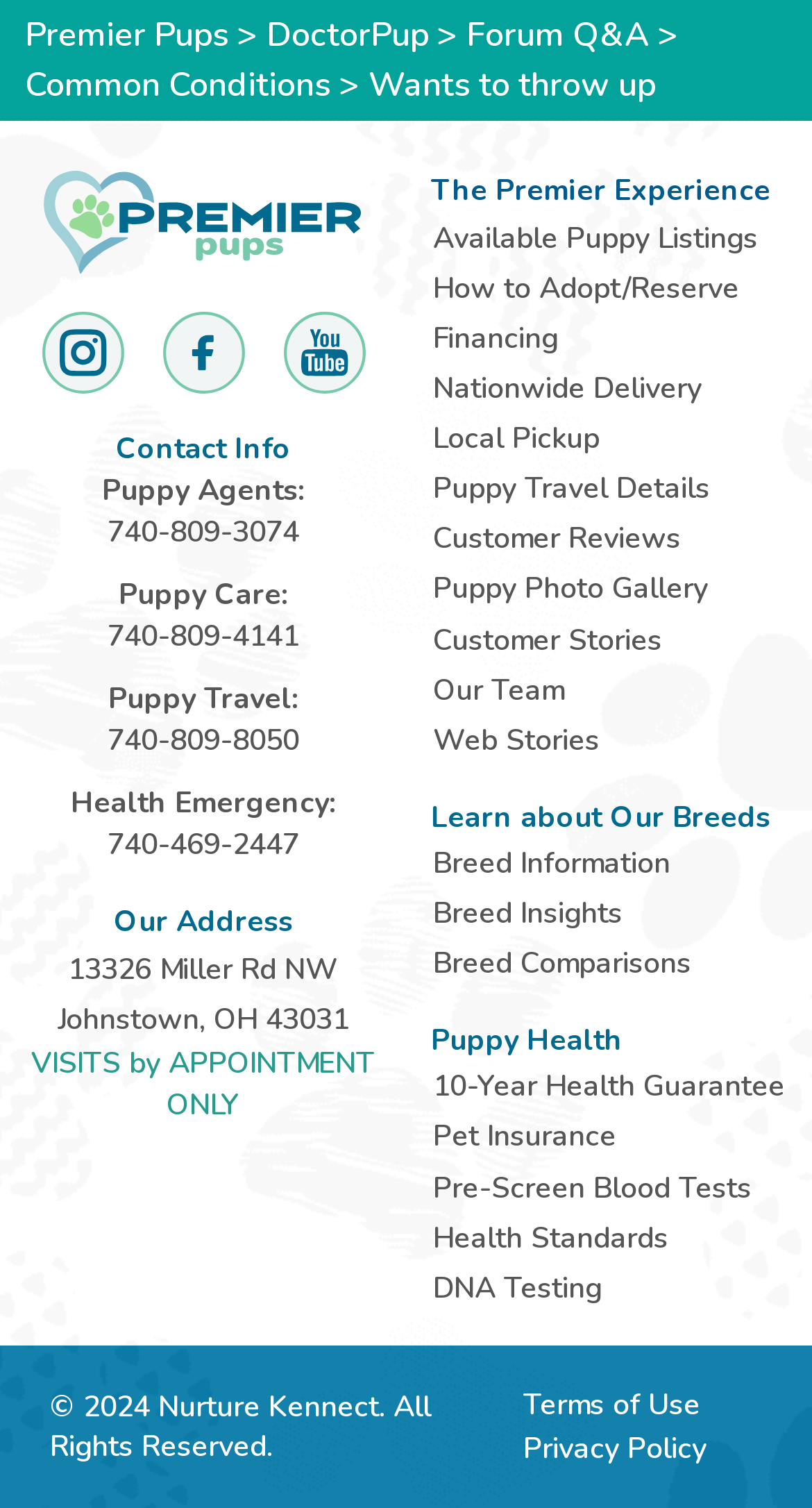Please determine the bounding box coordinates of the element to click in order to execute the following instruction: "Contact Puppy Agents". The coordinates should be four float numbers between 0 and 1, specified as [left, top, right, bottom].

[0.031, 0.311, 0.469, 0.369]